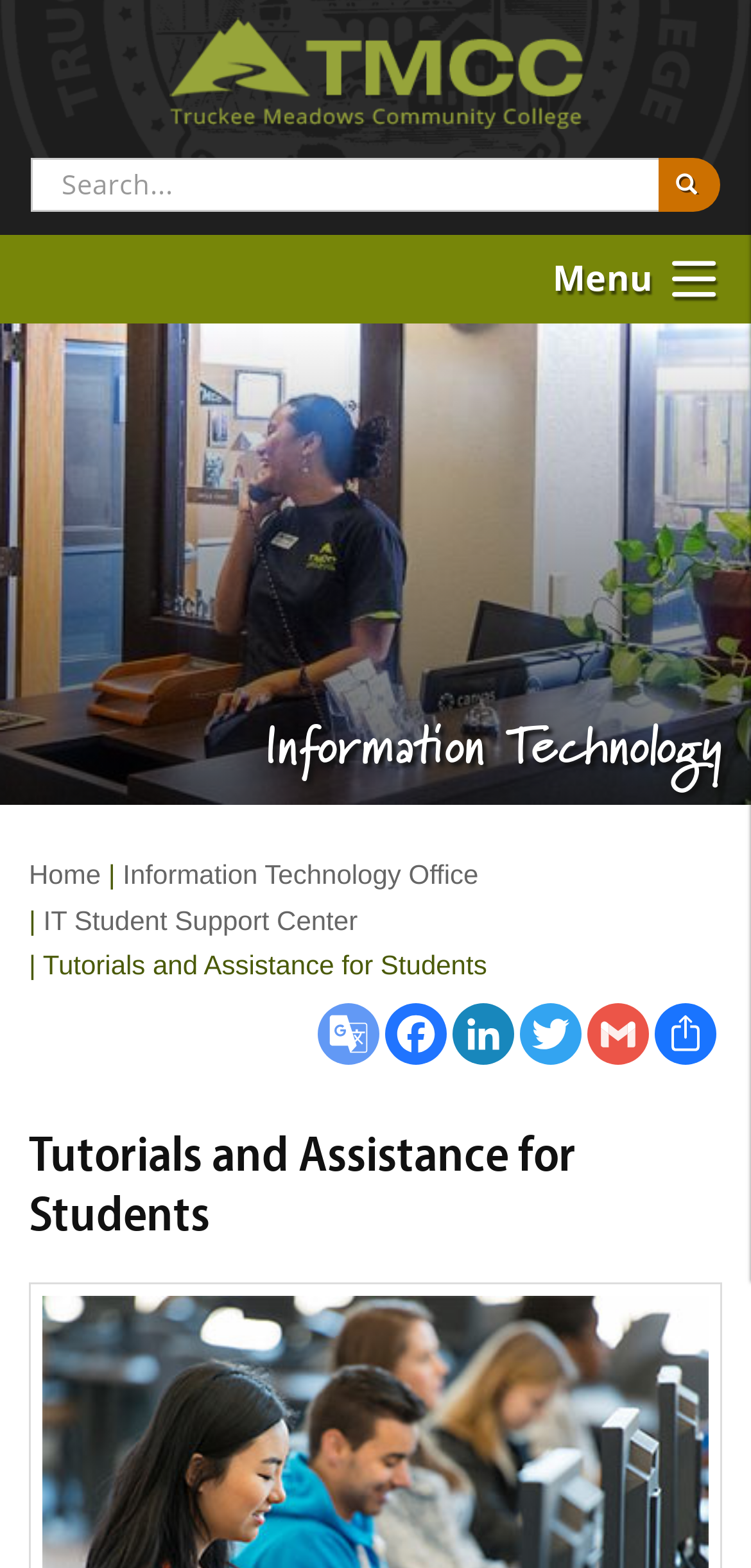Answer the following query with a single word or phrase:
What is the name of the college?

Truckee Meadows Community College